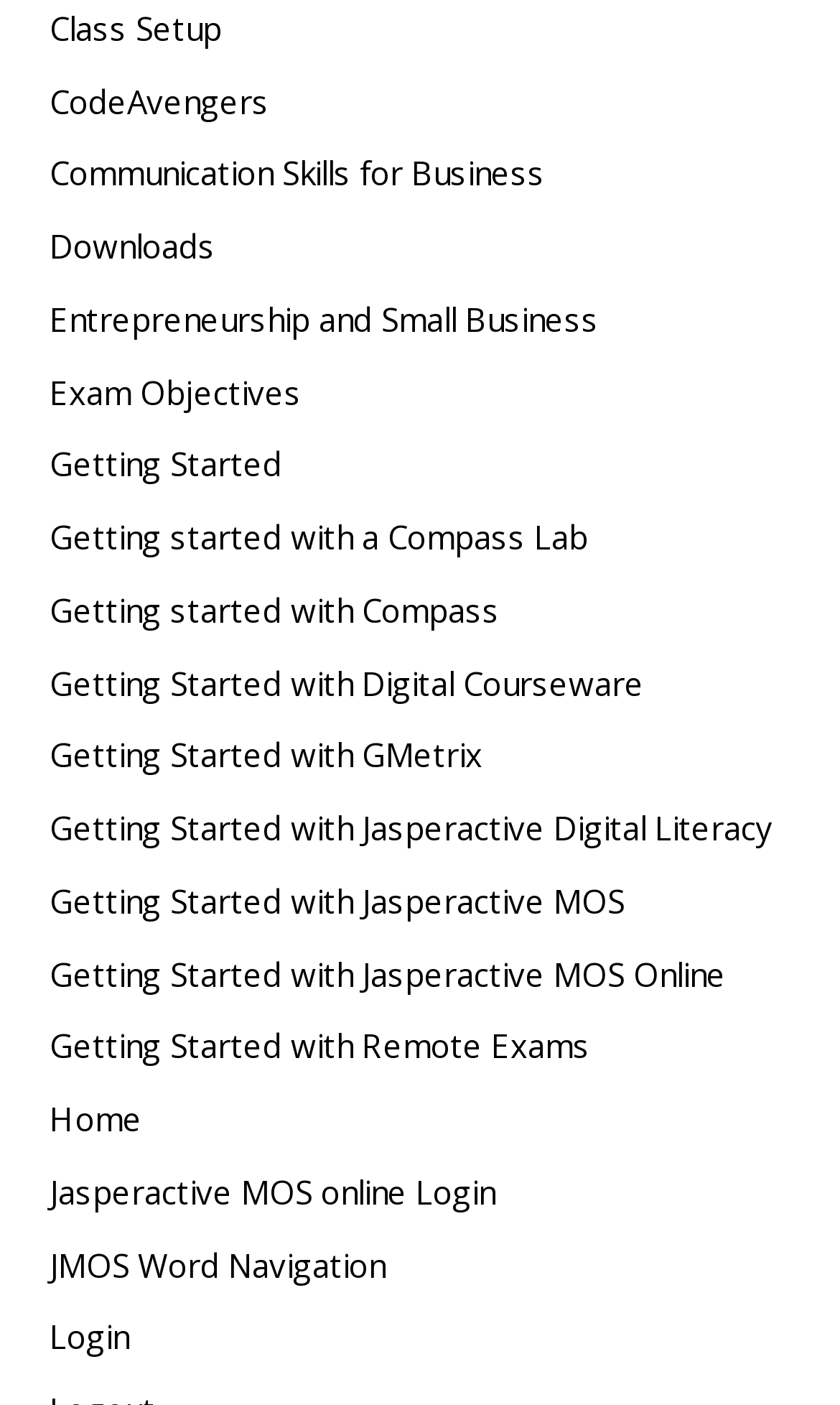Find the bounding box coordinates for the area that should be clicked to accomplish the instruction: "access Communication Skills for Business".

[0.059, 0.108, 0.649, 0.139]